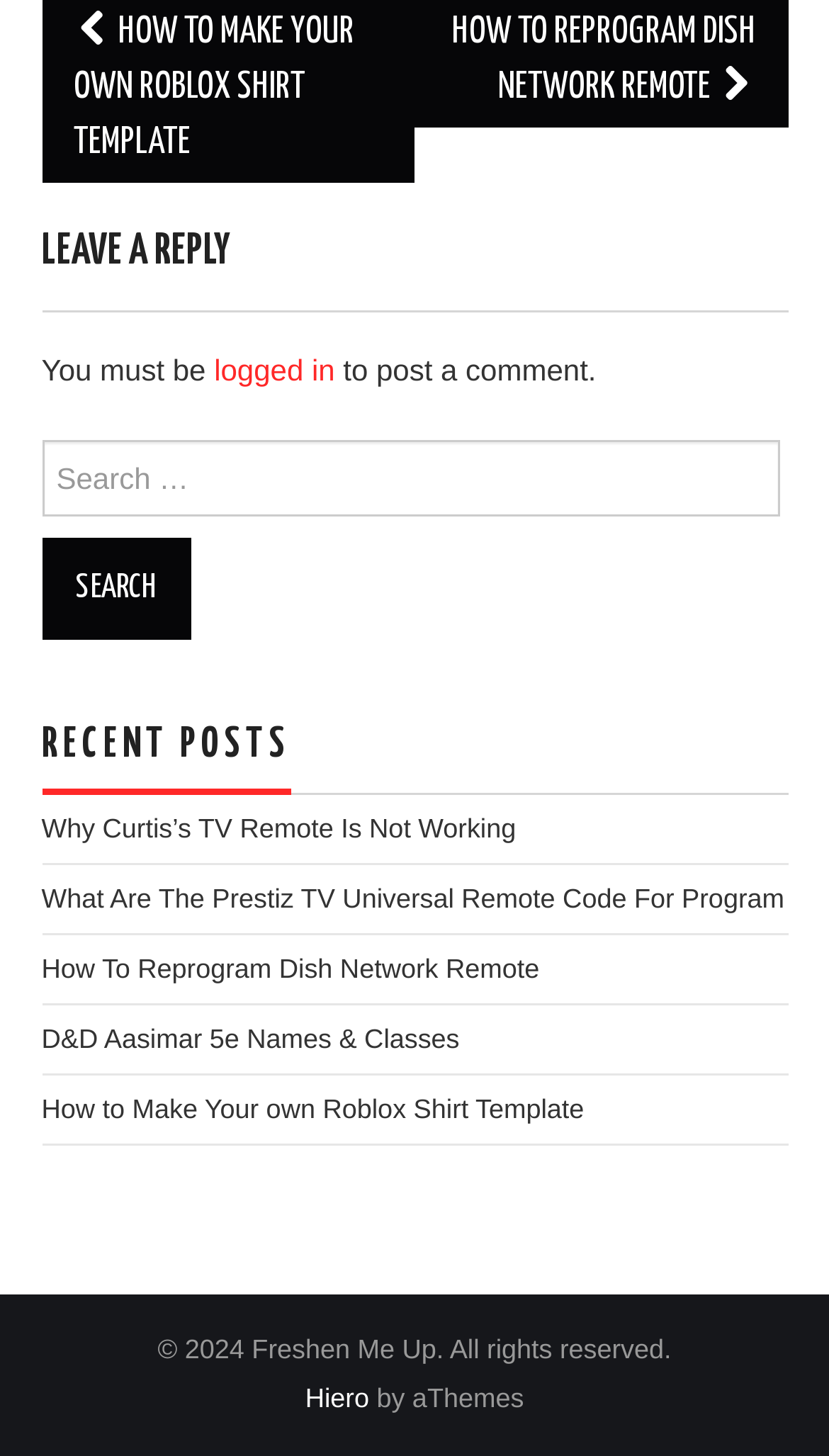Provide a single word or phrase answer to the question: 
What is the name of the theme provider?

aThemes